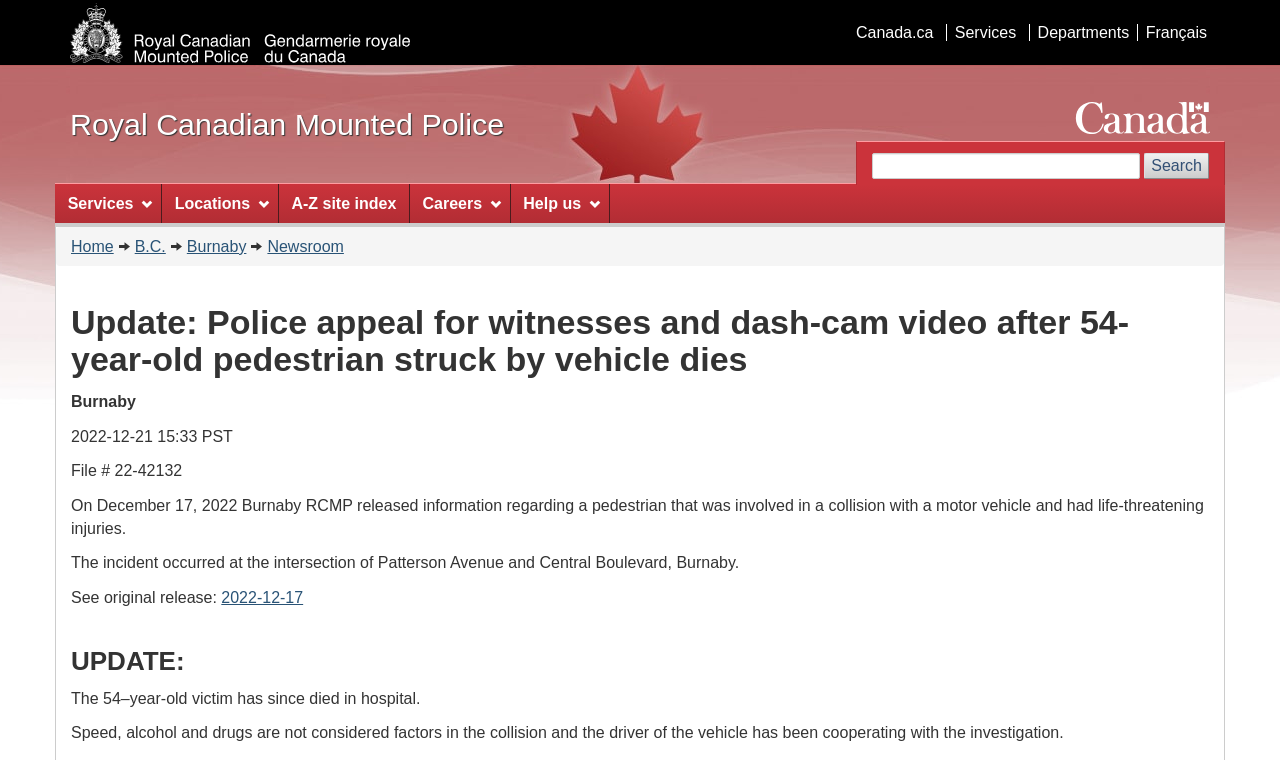Pinpoint the bounding box coordinates of the area that should be clicked to complete the following instruction: "Read original release". The coordinates must be given as four float numbers between 0 and 1, i.e., [left, top, right, bottom].

[0.173, 0.774, 0.237, 0.797]